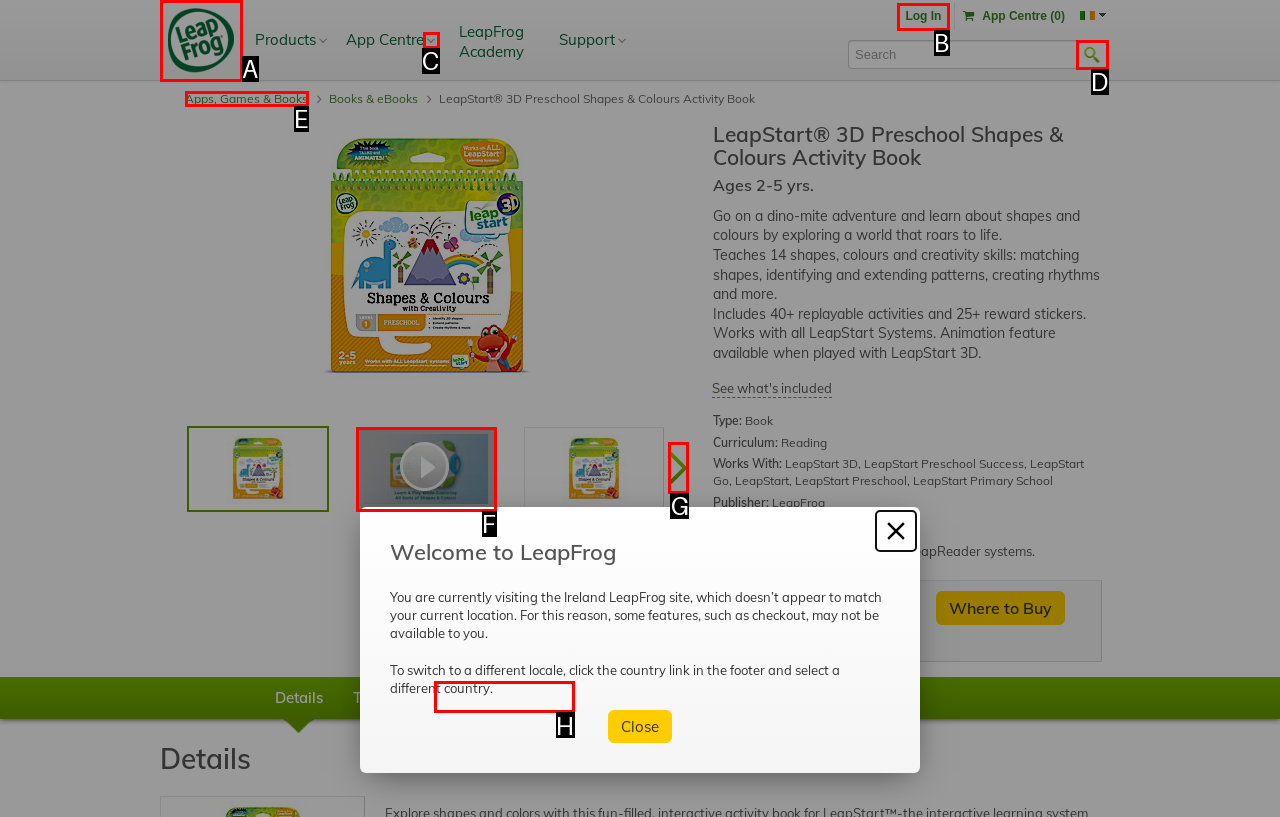Identify which HTML element to click to fulfill the following task: View the next image. Provide your response using the letter of the correct choice.

G